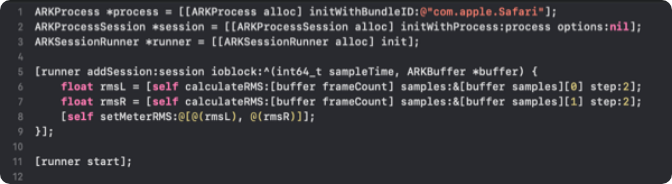What is the role of ARKSessionRunner?
Please use the visual content to give a single word or phrase answer.

Sets up audio processing session